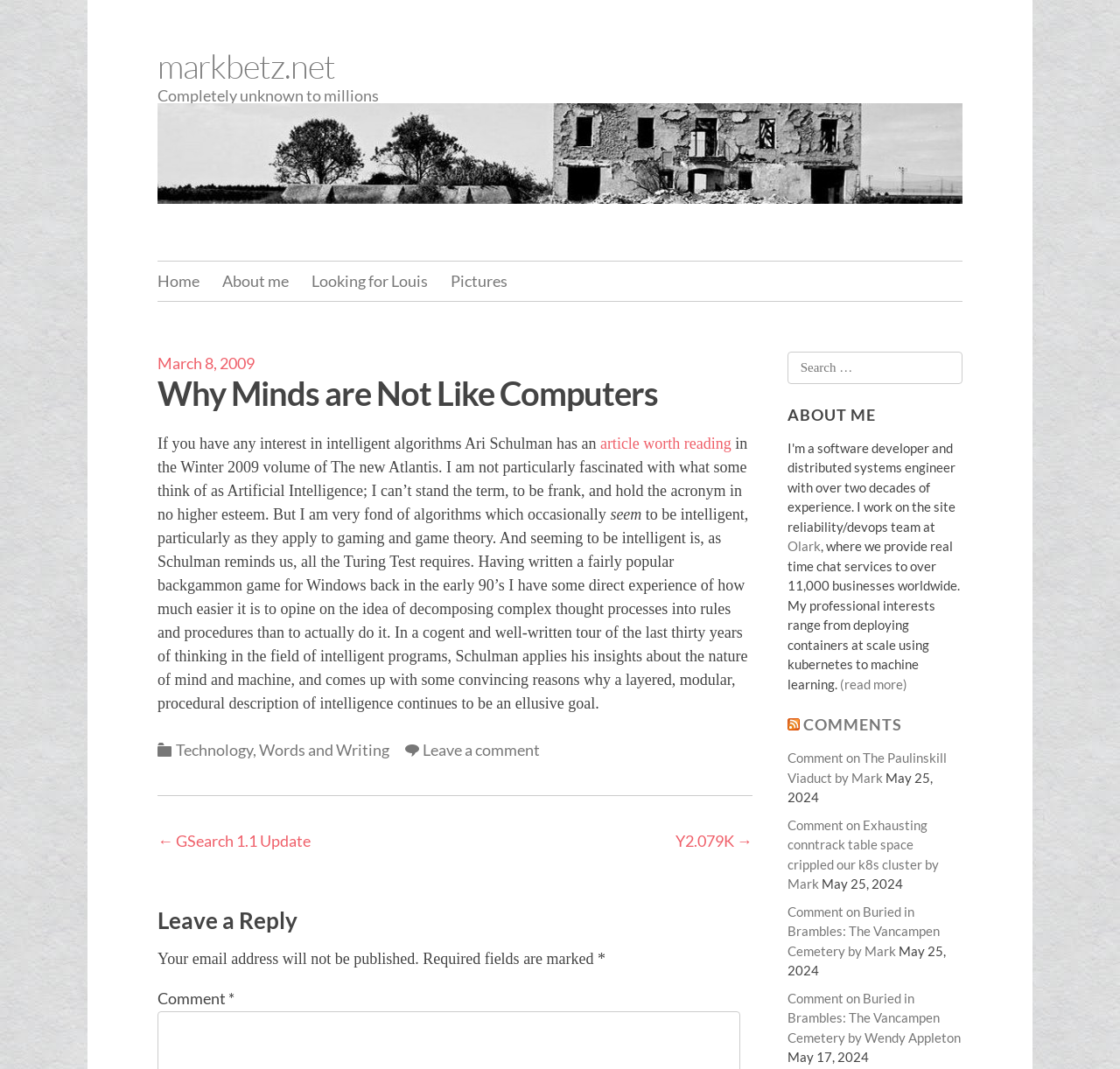Identify the bounding box coordinates of the section that should be clicked to achieve the task described: "Call or text 513-445-2274".

None